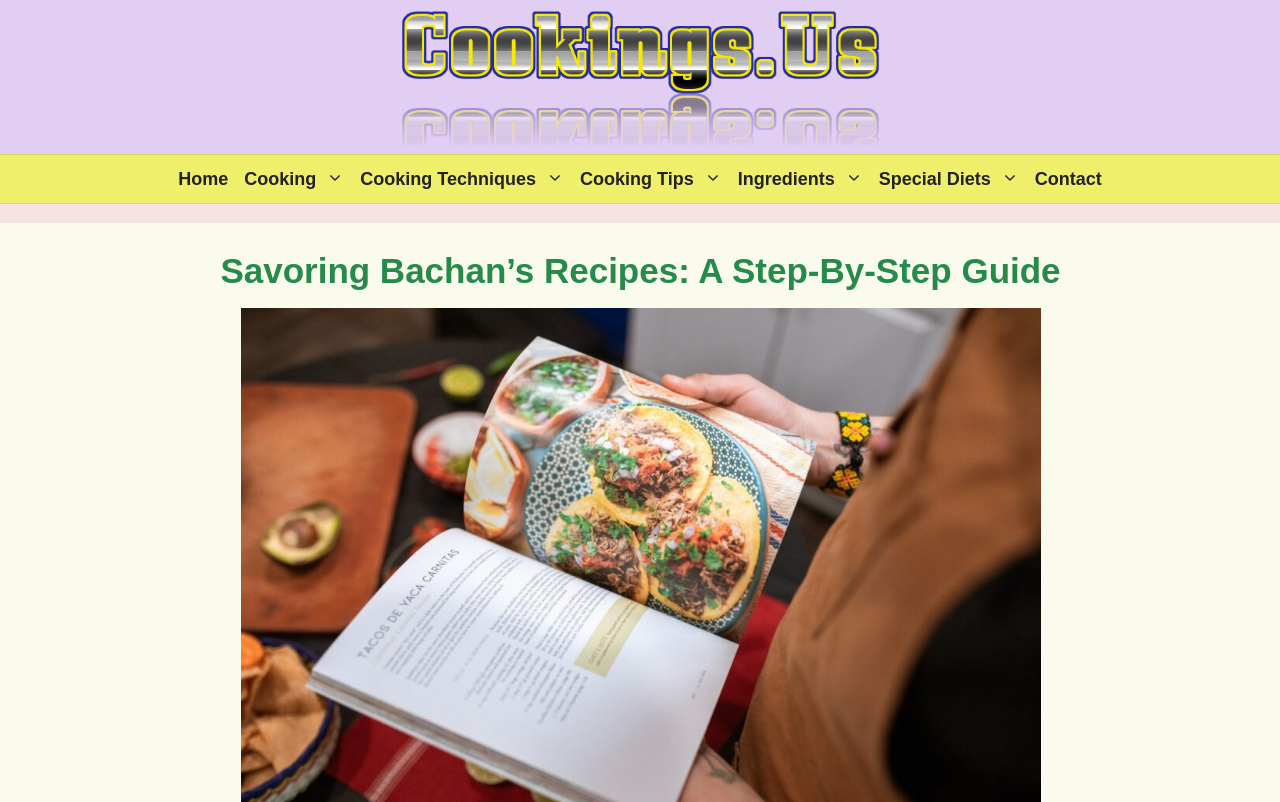Extract the bounding box coordinates for the UI element described by the text: "alt="Cooking Tips Techniques & Guide"". The coordinates should be in the form of [left, top, right, bottom] with values between 0 and 1.

[0.309, 0.088, 0.691, 0.113]